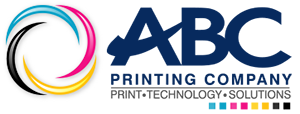What is the color of the company name font?
Provide a well-explained and detailed answer to the question.

The company name 'ABC PRINTING COMPANY' is rendered in a bold, deep blue font, which is prominently displayed alongside the logo.